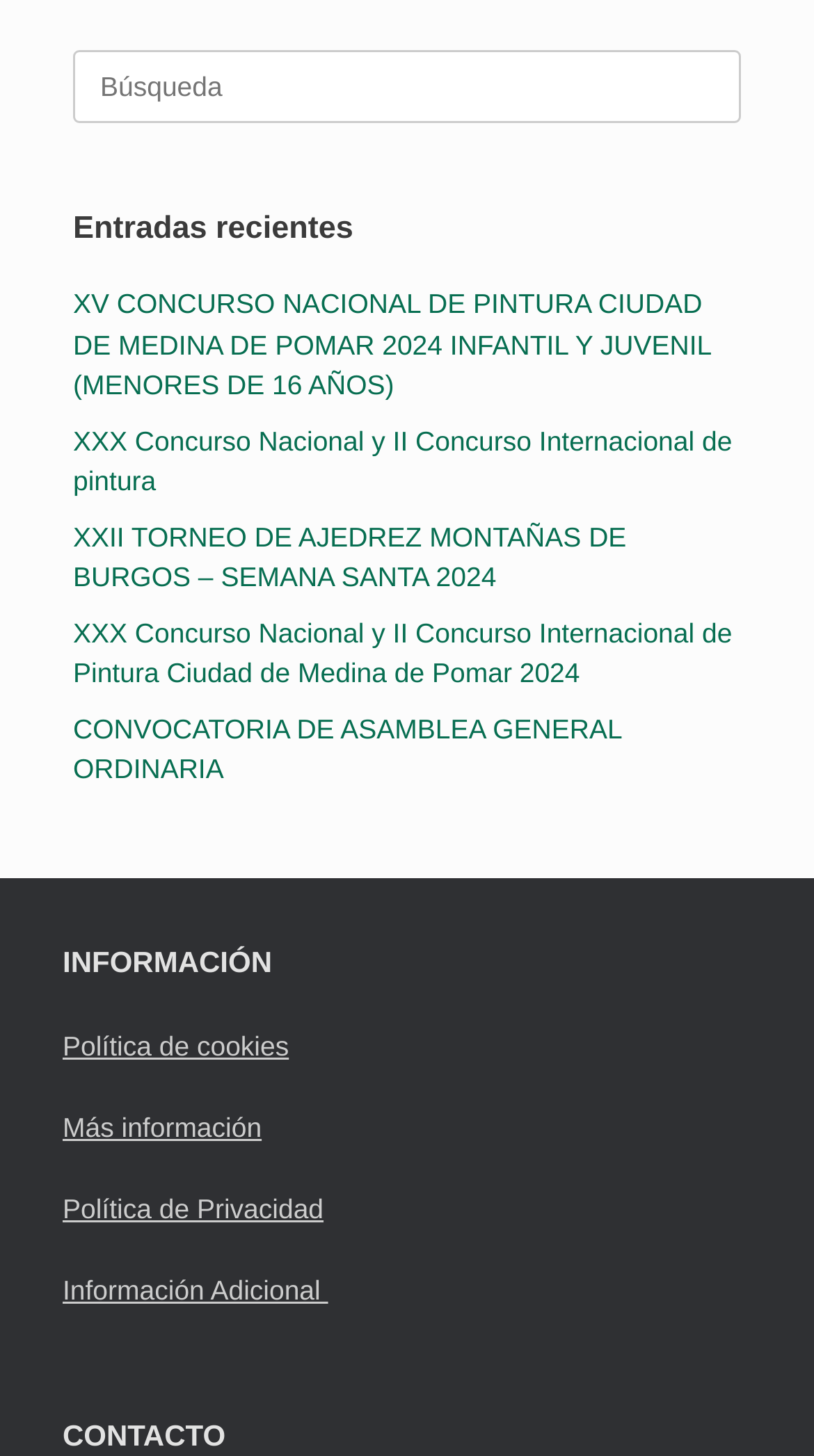Predict the bounding box coordinates of the area that should be clicked to accomplish the following instruction: "Read about XV CONCURSO NACIONAL DE PINTURA CIUDAD DE MEDINA DE POMAR 2024 INFANTIL Y JUVENIL". The bounding box coordinates should consist of four float numbers between 0 and 1, i.e., [left, top, right, bottom].

[0.09, 0.198, 0.873, 0.275]